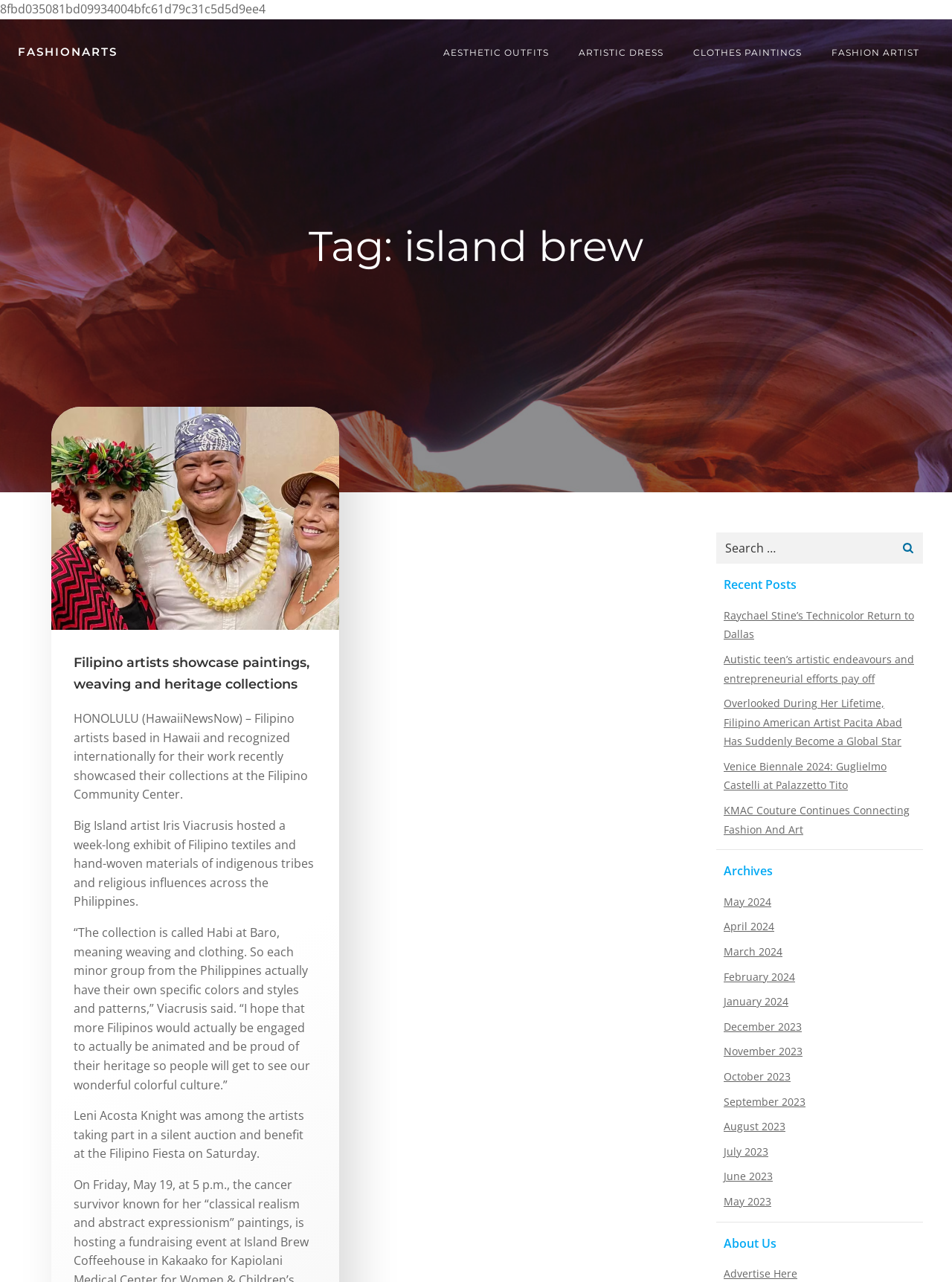Find the bounding box coordinates of the clickable region needed to perform the following instruction: "View recent posts". The coordinates should be provided as four float numbers between 0 and 1, i.e., [left, top, right, bottom].

[0.752, 0.449, 0.97, 0.464]